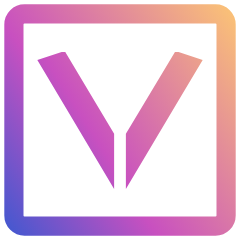Use the information in the screenshot to answer the question comprehensively: What is the shape of the logo outline?

The caption explicitly states that the logo is 'encapsulated within a square outline', which indicates that the shape of the logo outline is a square.